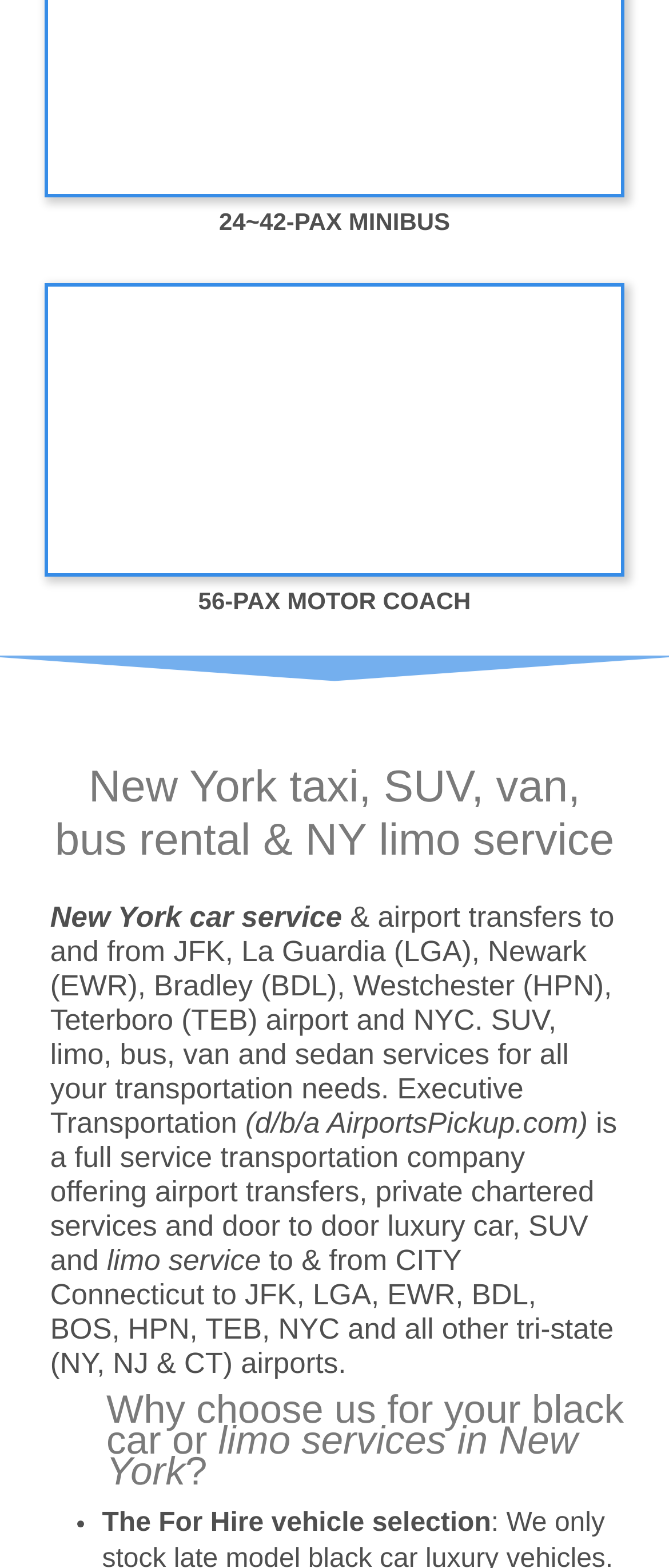What is the purpose of the company's services?
Please use the visual content to give a single word or phrase answer.

Transportation needs